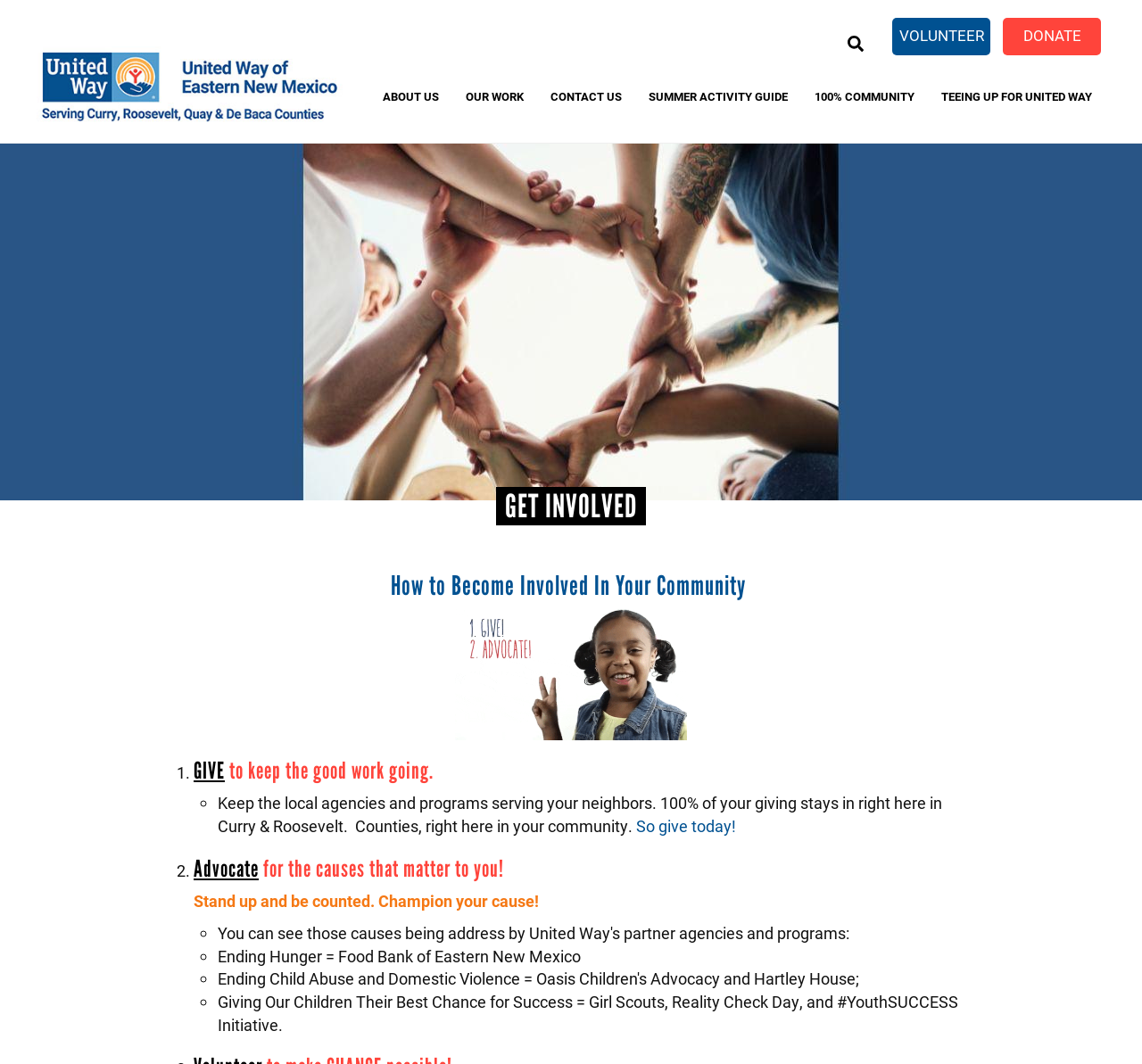Examine the image and give a thorough answer to the following question:
What is the name of the initiative for giving children their best chance for success?

The name of the initiative for giving children their best chance for success is '#YouthSUCCESS Initiative', which is mentioned in the webpage as one of the causes that matter.